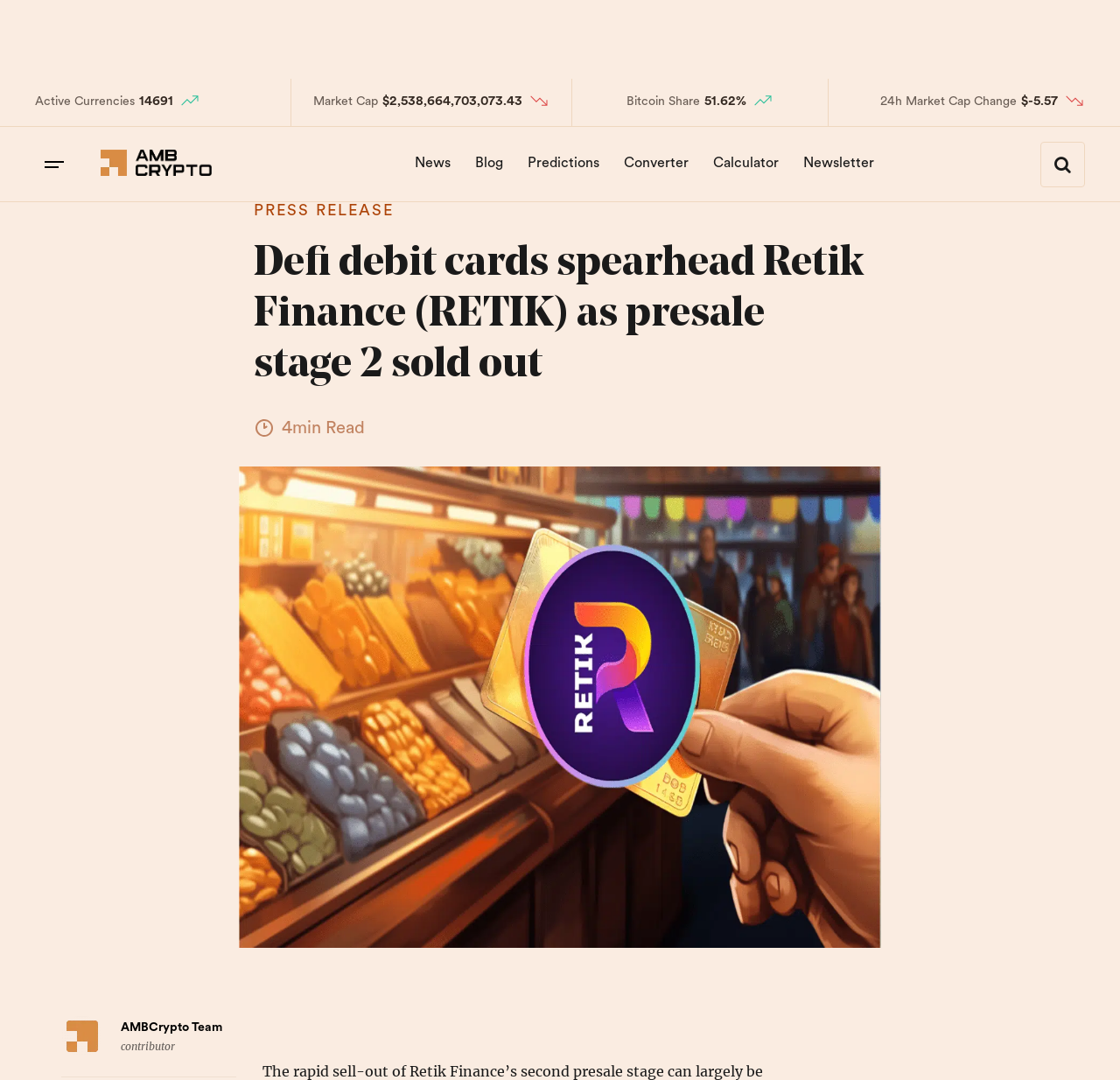Could you find the bounding box coordinates of the clickable area to complete this instruction: "Check the Converter tool"?

[0.548, 0.13, 0.624, 0.173]